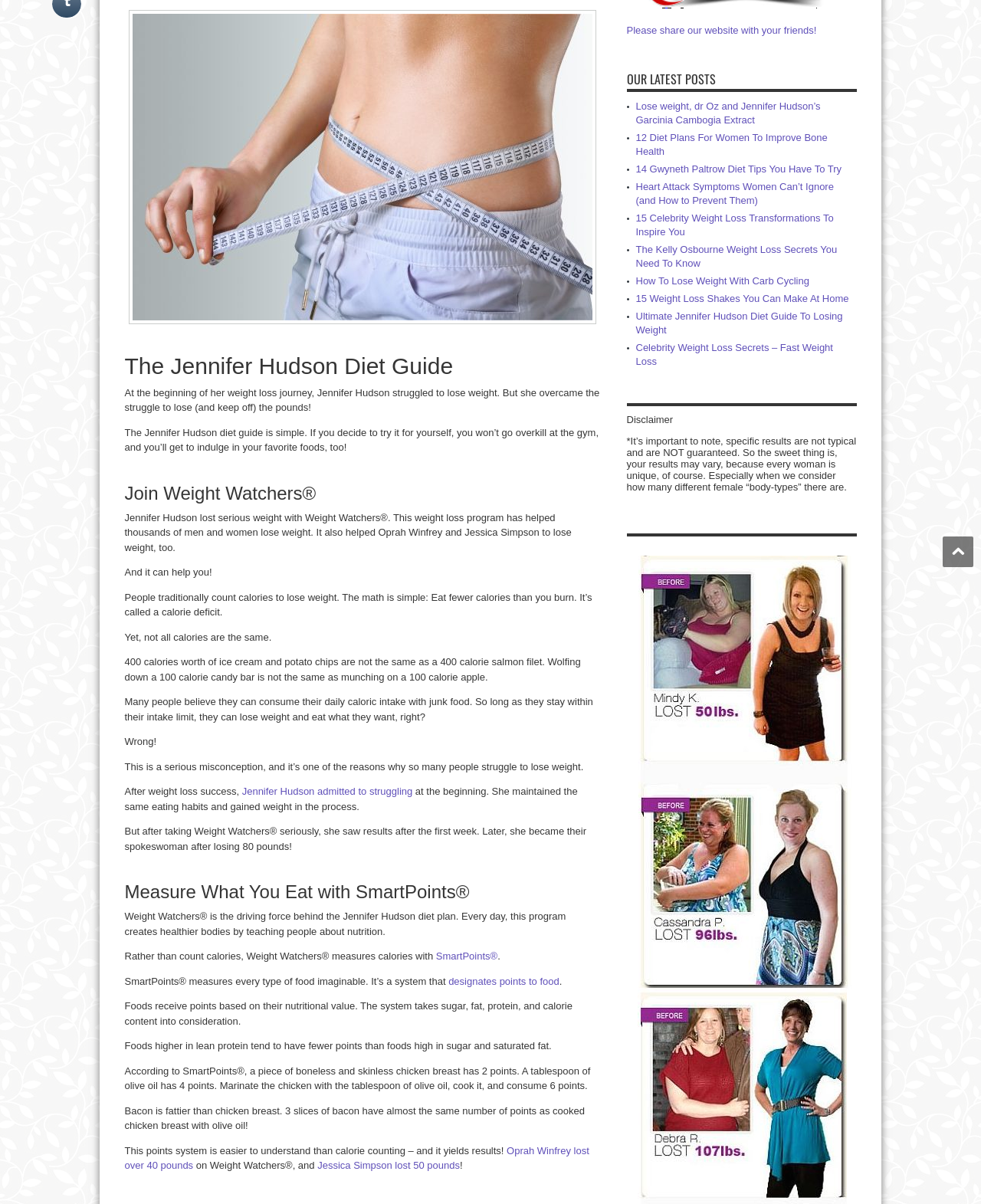Find the bounding box coordinates for the HTML element described in this sentence: "designates points to food". Provide the coordinates as four float numbers between 0 and 1, in the format [left, top, right, bottom].

[0.457, 0.81, 0.57, 0.82]